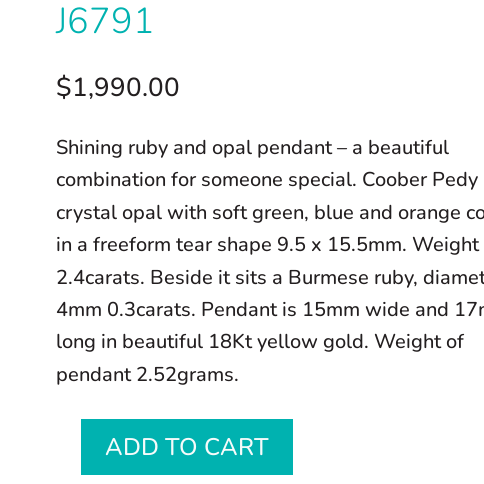What is the shape of the opal?
Answer with a single word or phrase, using the screenshot for reference.

Freeform tear shape